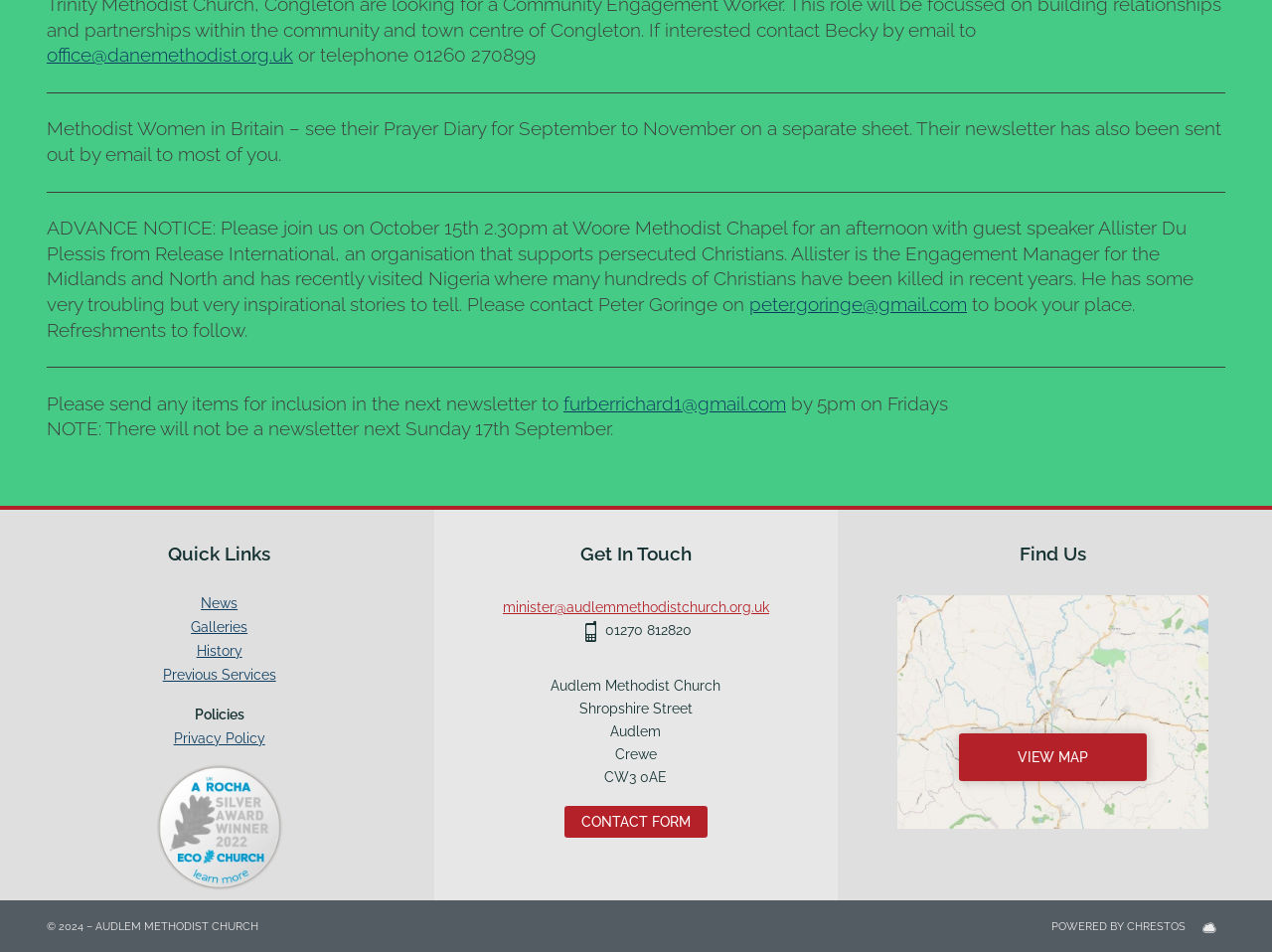Identify the bounding box coordinates of the region I need to click to complete this instruction: "View the map showing the location of Audlem Methodist Church".

[0.68, 0.625, 0.975, 0.871]